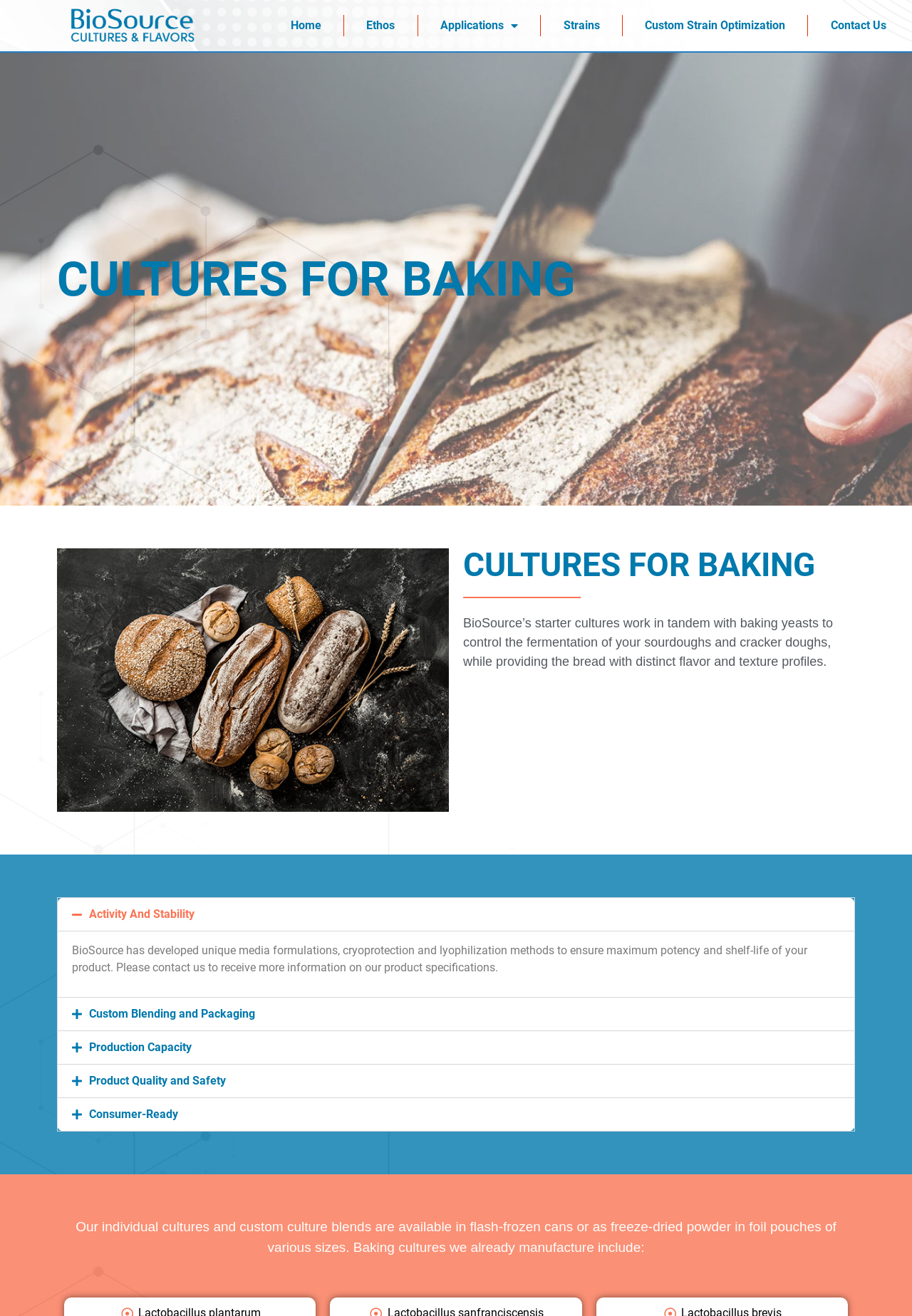Can you find the bounding box coordinates for the element that needs to be clicked to execute this instruction: "Click the Custom Blending and Packaging button"? The coordinates should be given as four float numbers between 0 and 1, i.e., [left, top, right, bottom].

[0.063, 0.758, 0.937, 0.783]